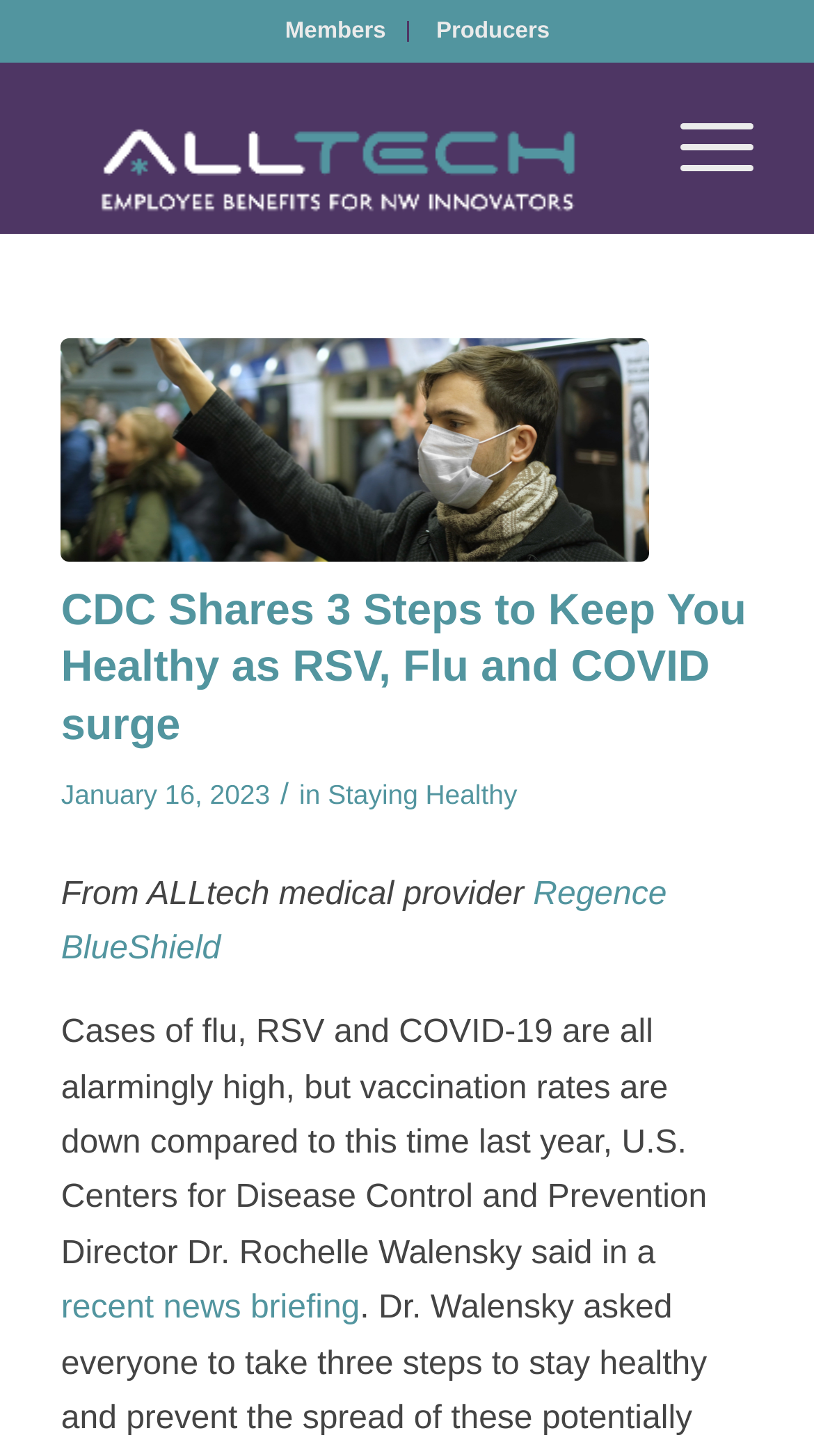Given the content of the image, can you provide a detailed answer to the question?
What is the date of the article?

The date of the article is located below the main heading, and it is written in the format 'Month Day, Year'.